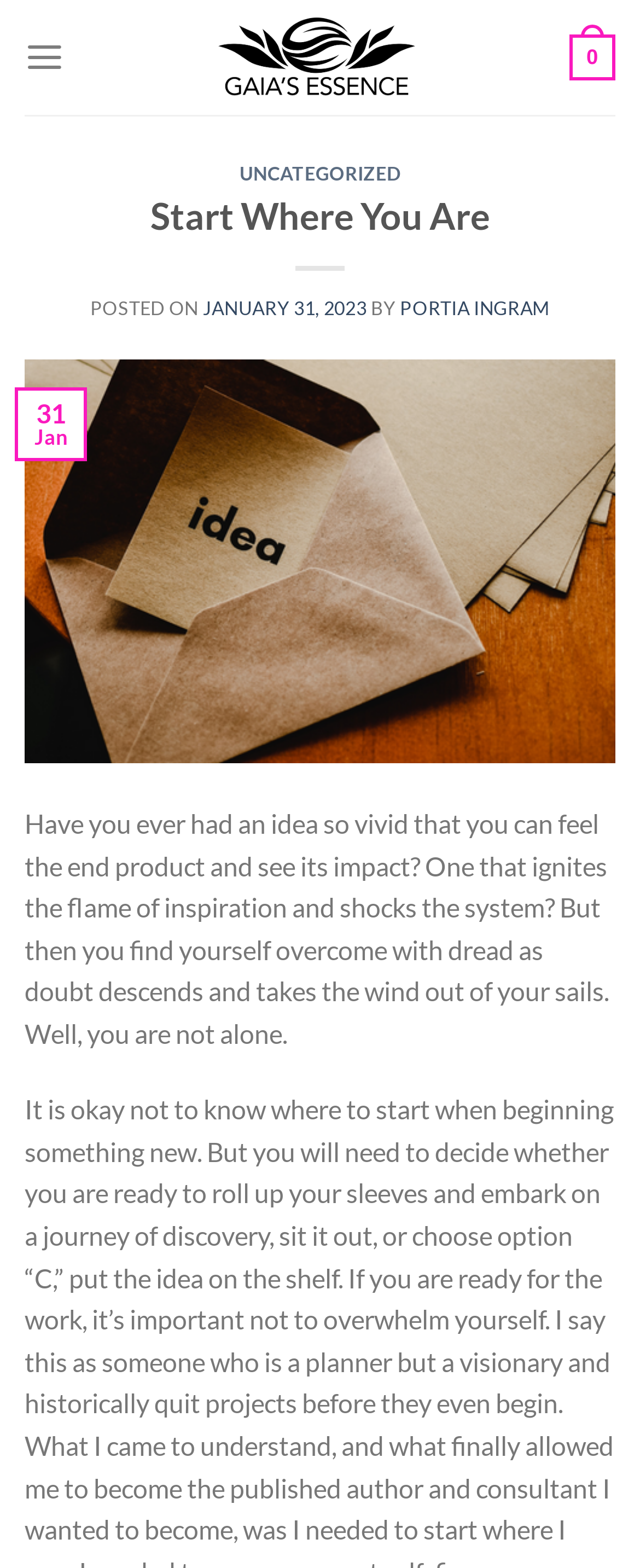Please mark the bounding box coordinates of the area that should be clicked to carry out the instruction: "Read the post dated January 31, 2023".

[0.317, 0.19, 0.573, 0.204]